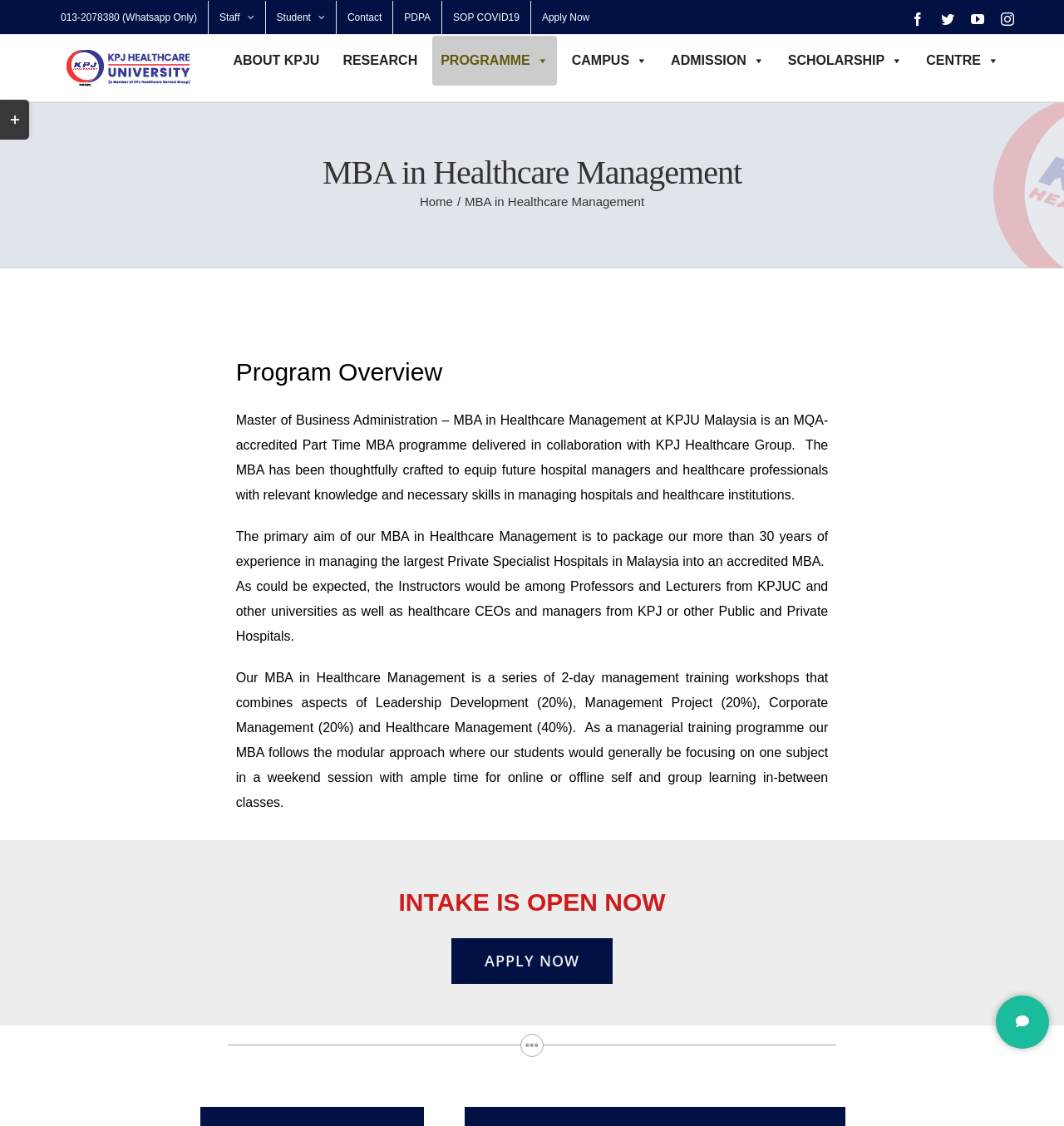Please identify the bounding box coordinates of the element I need to click to follow this instruction: "Learn about MBA programme overview".

[0.222, 0.312, 0.778, 0.349]